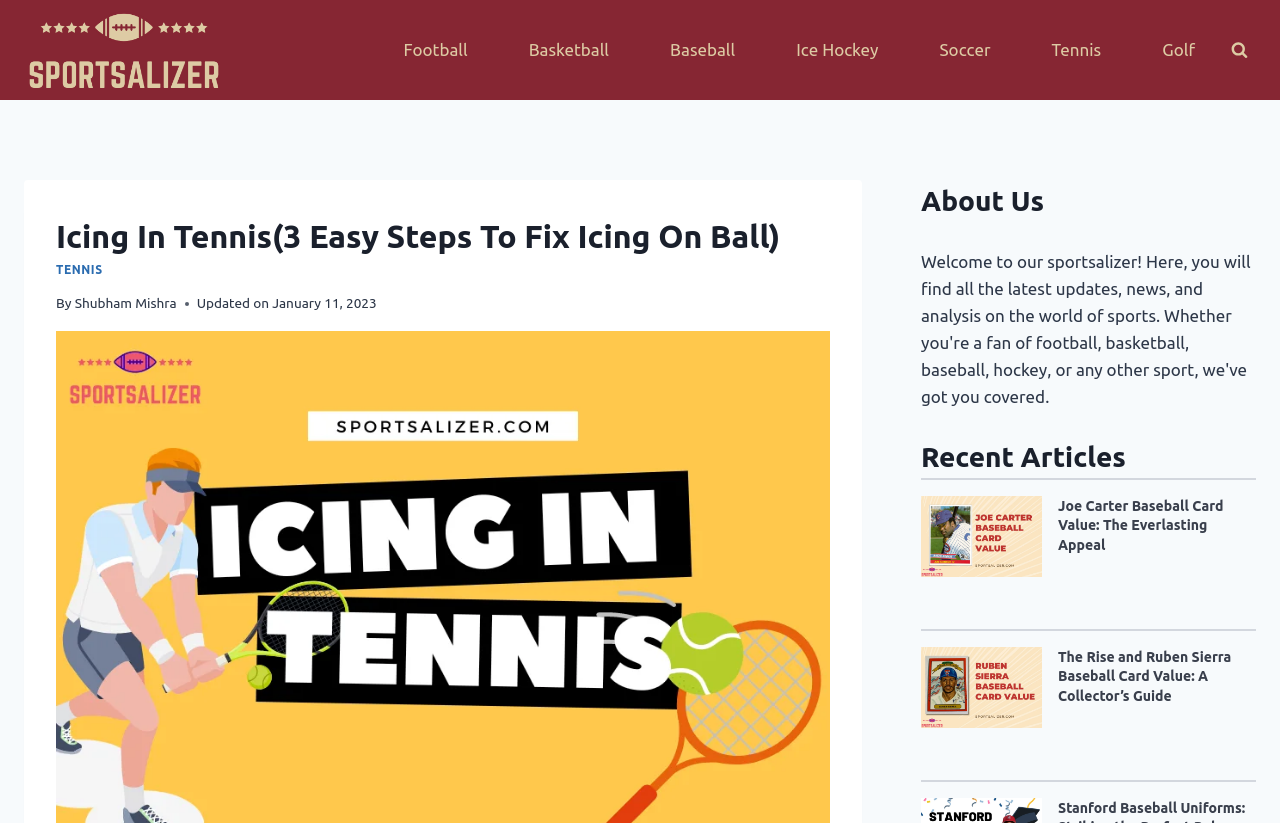Specify the bounding box coordinates for the region that must be clicked to perform the given instruction: "View the search form".

[0.955, 0.04, 0.981, 0.081]